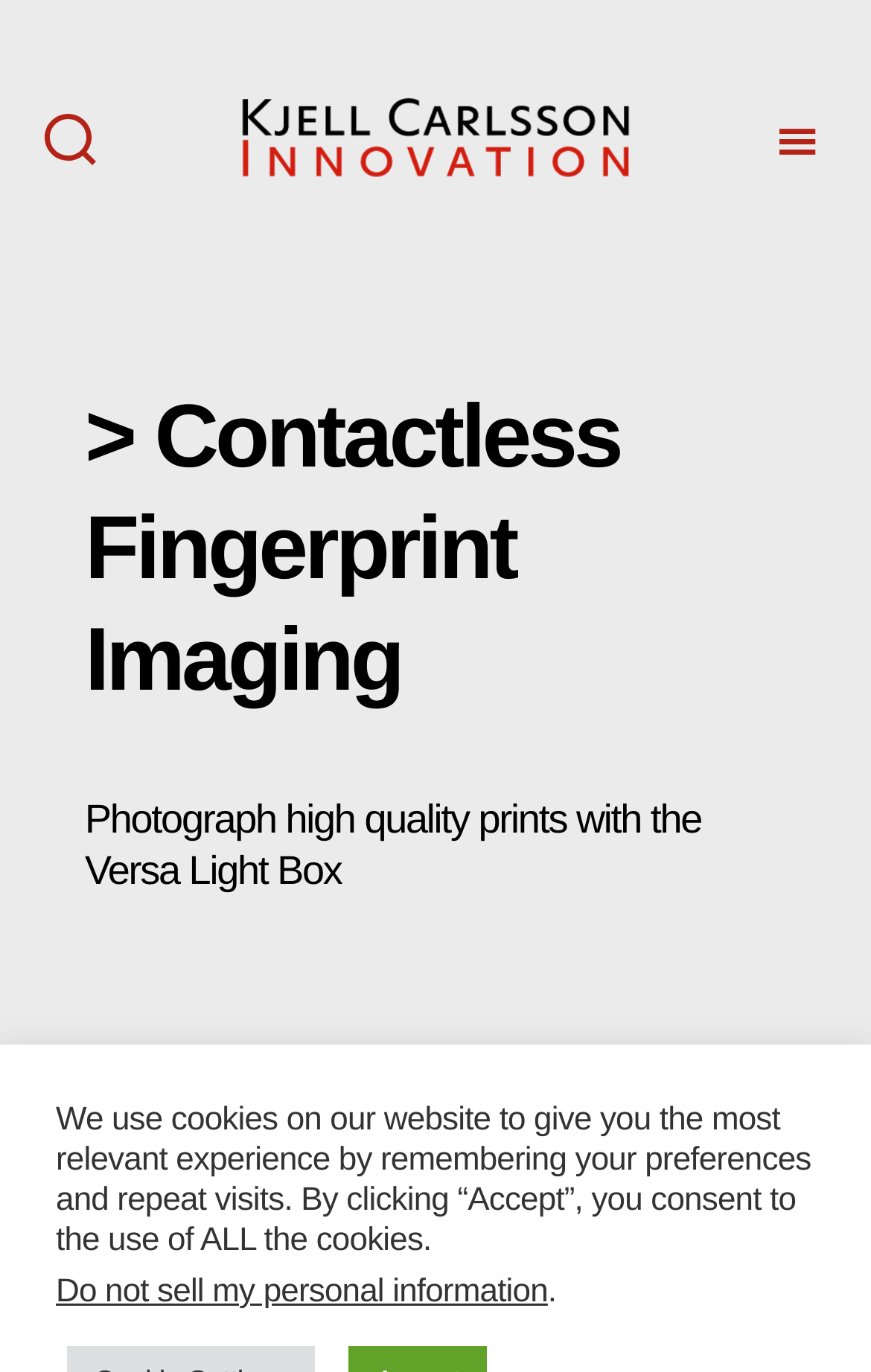What is the company name?
Please provide a detailed answer to the question.

The company name can be found in the link element with the text 'Kjell Carlsson Innovation' which is located at the top of the webpage.